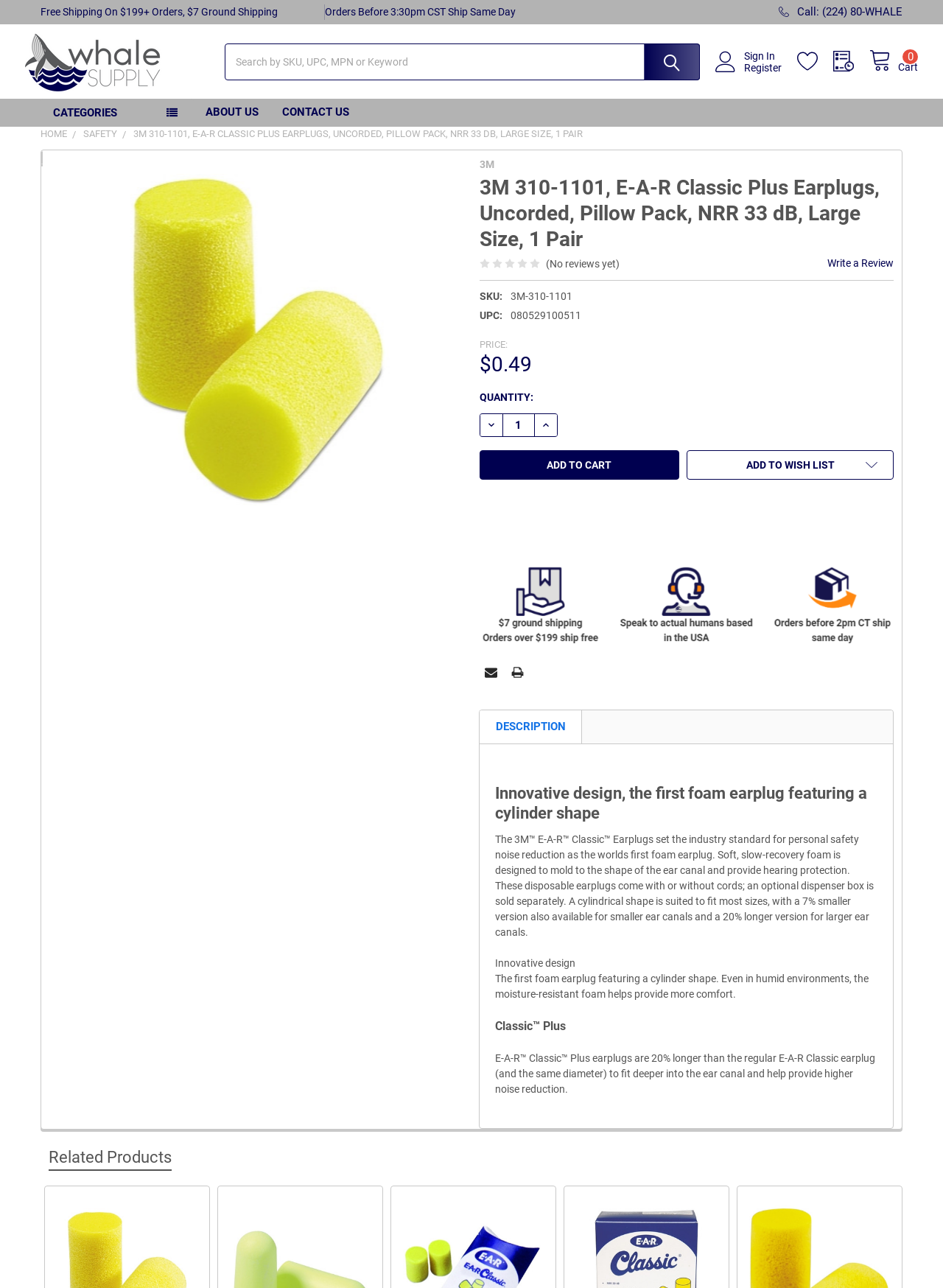Please identify the bounding box coordinates of the element that needs to be clicked to perform the following instruction: "Write a review for this product".

[0.877, 0.209, 0.948, 0.218]